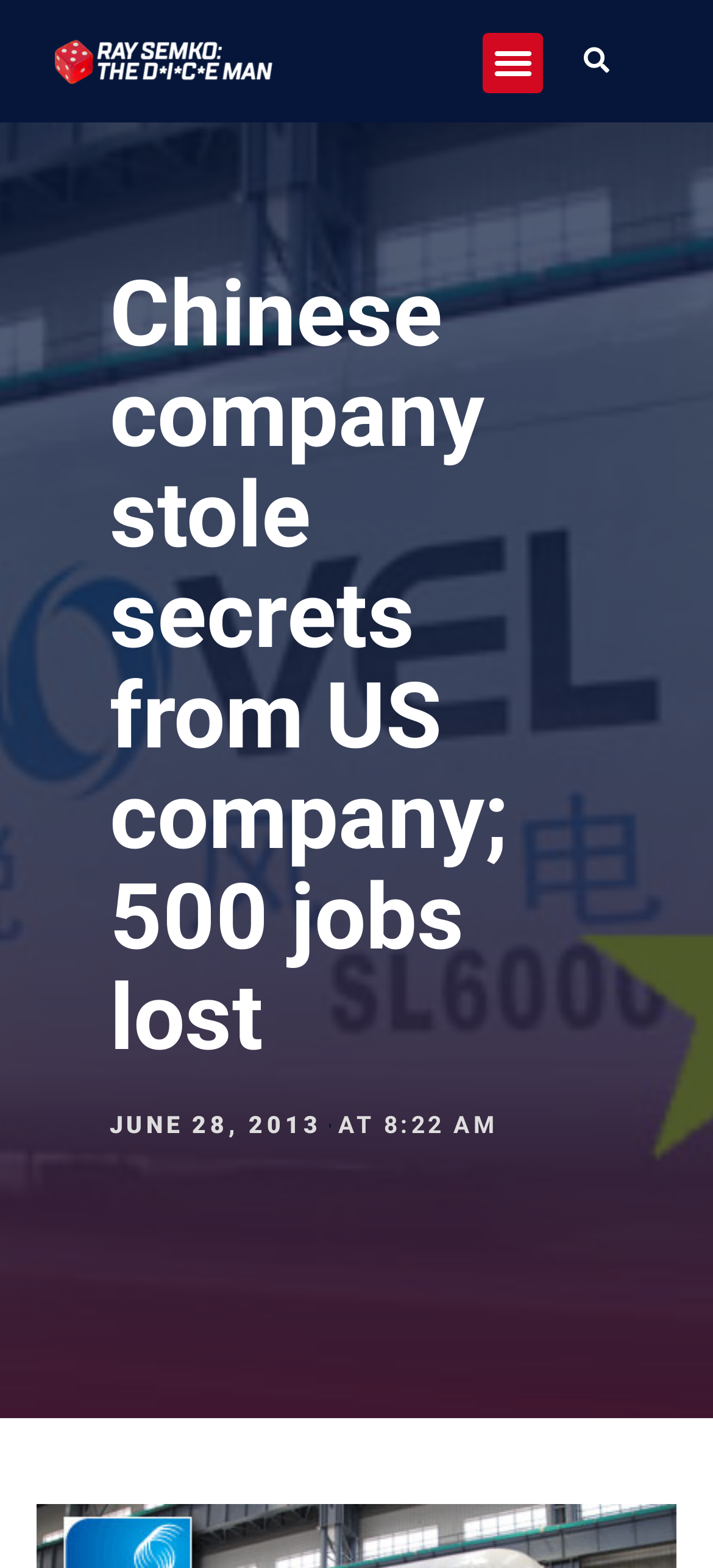Based on the image, please respond to the question with as much detail as possible:
What is the position of the search button?

I determined the position of the search button by looking at its bounding box coordinates [0.793, 0.02, 0.88, 0.059]. The x1 and x2 values indicate that it is located on the right side of the page, and the y1 and y2 values indicate that it is located at the top.